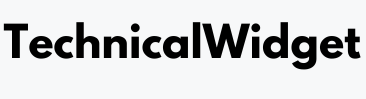Using details from the image, please answer the following question comprehensively:
What is the design of the interface?

The clean design and emphasis on the text indicate a user-friendly interface, aimed at engaging visitors interested in technical advancements.